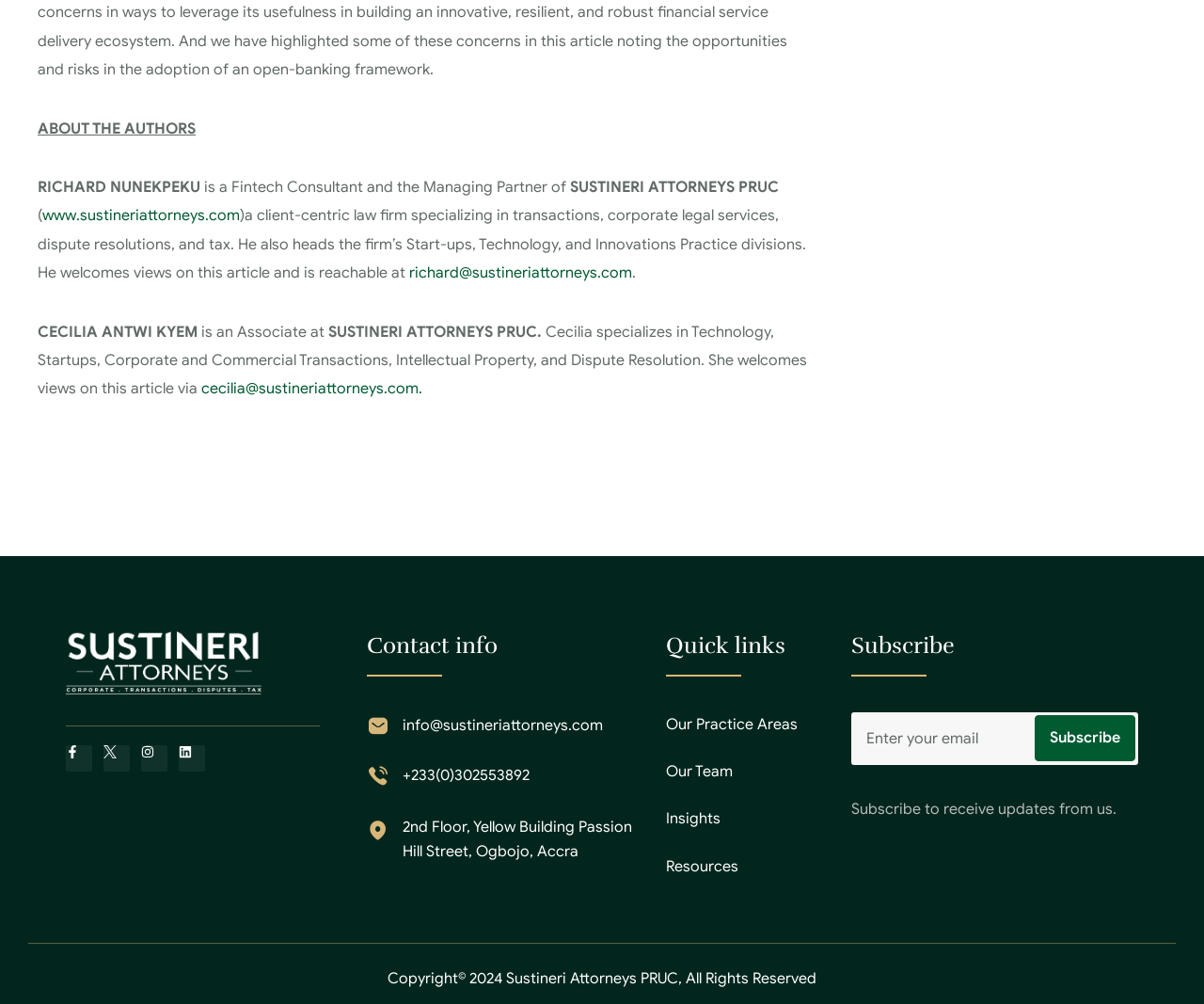Find the bounding box coordinates of the clickable area that will achieve the following instruction: "View Sustineri's practice areas".

[0.553, 0.712, 0.662, 0.731]